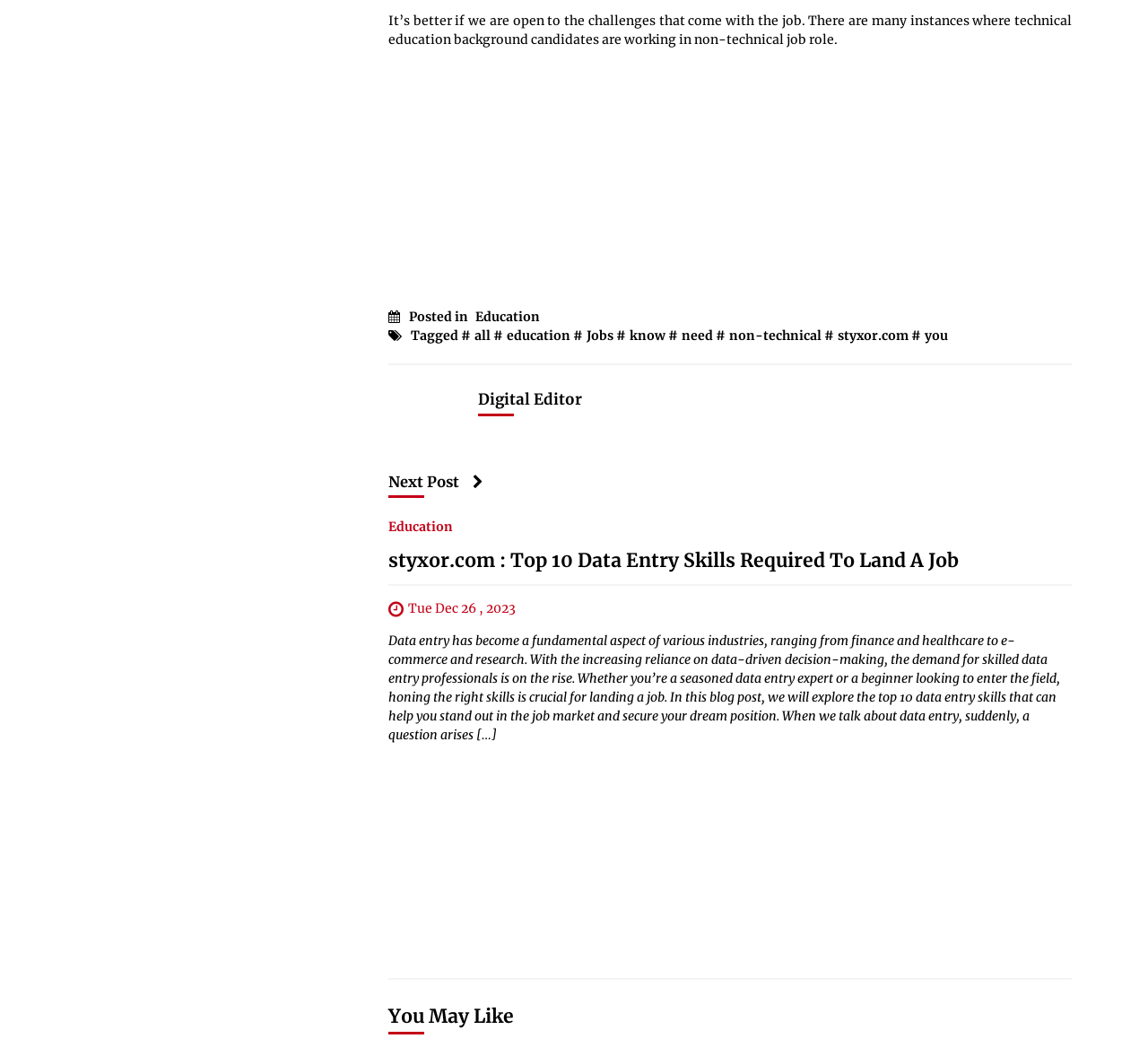What is the date mentioned in the blog post?
Look at the screenshot and give a one-word or phrase answer.

Tue Dec 26, 2023